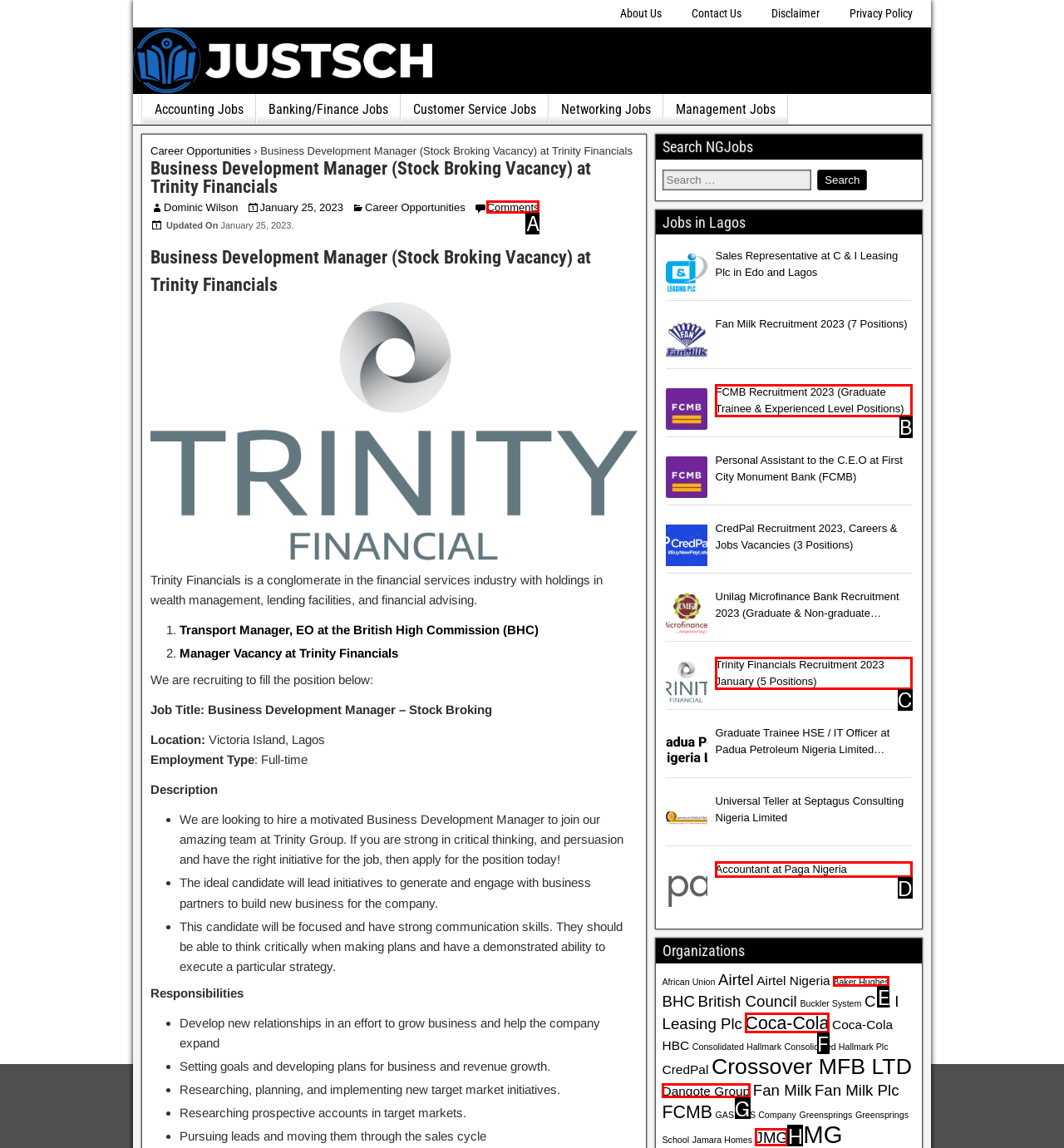Match the description: Accountant at Paga Nigeria to one of the options shown. Reply with the letter of the best match.

D